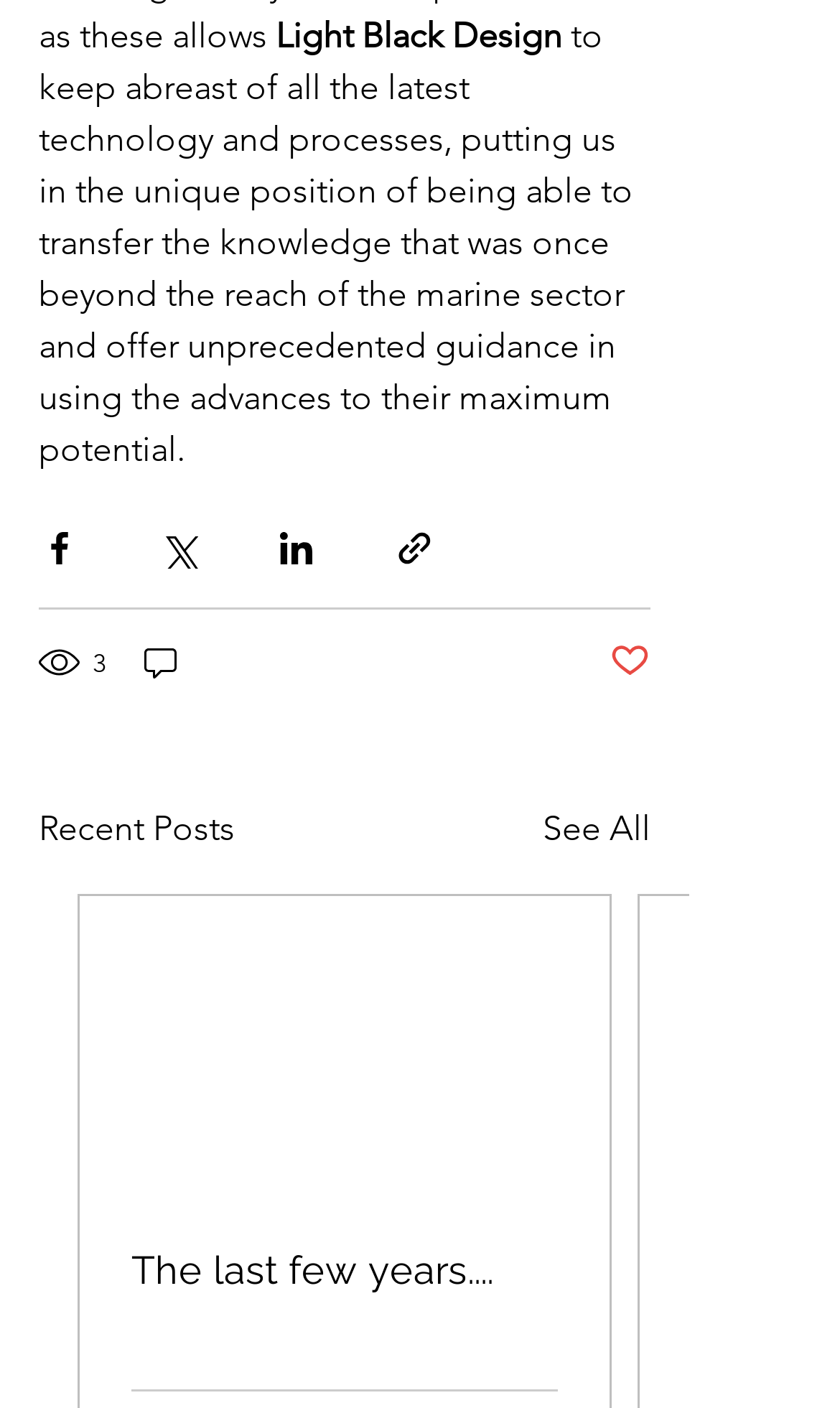Please determine the bounding box coordinates, formatted as (top-left x, top-left y, bottom-right x, bottom-right y), with all values as floating point numbers between 0 and 1. Identify the bounding box of the region described as: The last few years....

[0.156, 0.885, 0.664, 0.918]